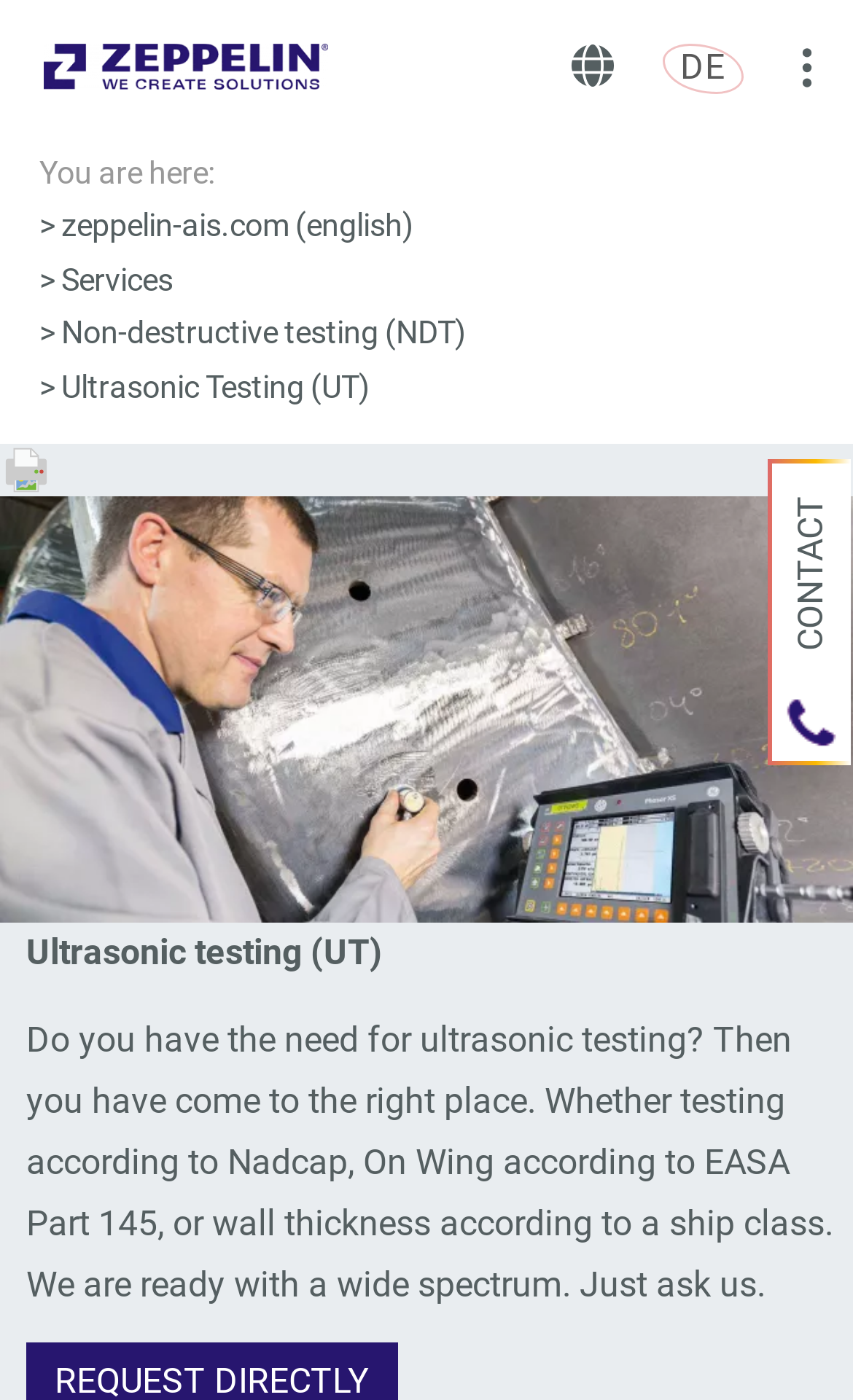Provide the bounding box coordinates of the UI element this sentence describes: "title="Zeppelin -We Create Solutions"".

[0.051, 0.031, 0.385, 0.065]